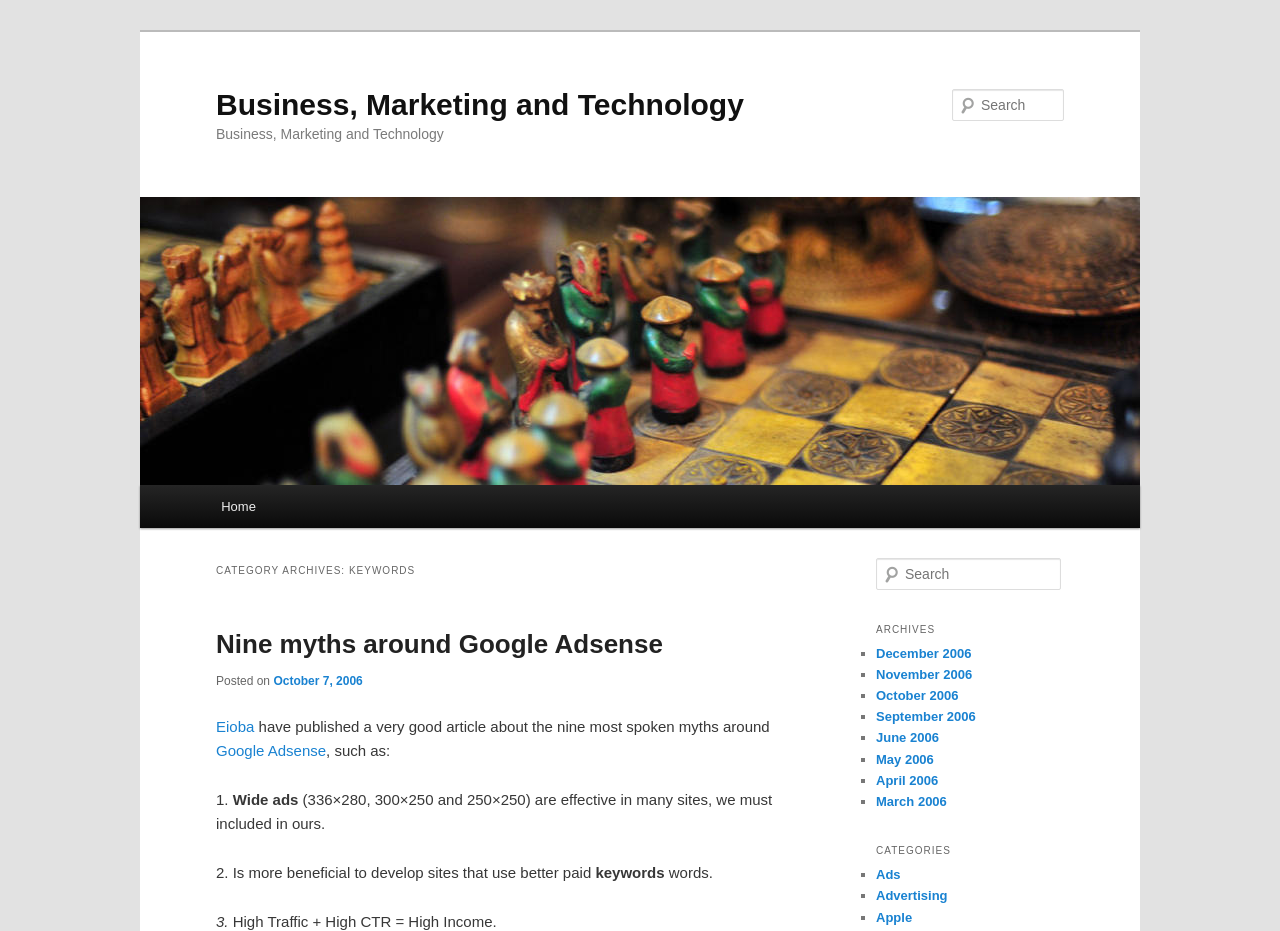Locate the bounding box coordinates of the region to be clicked to comply with the following instruction: "View archives for October 2006". The coordinates must be four float numbers between 0 and 1, in the form [left, top, right, bottom].

[0.684, 0.739, 0.749, 0.755]